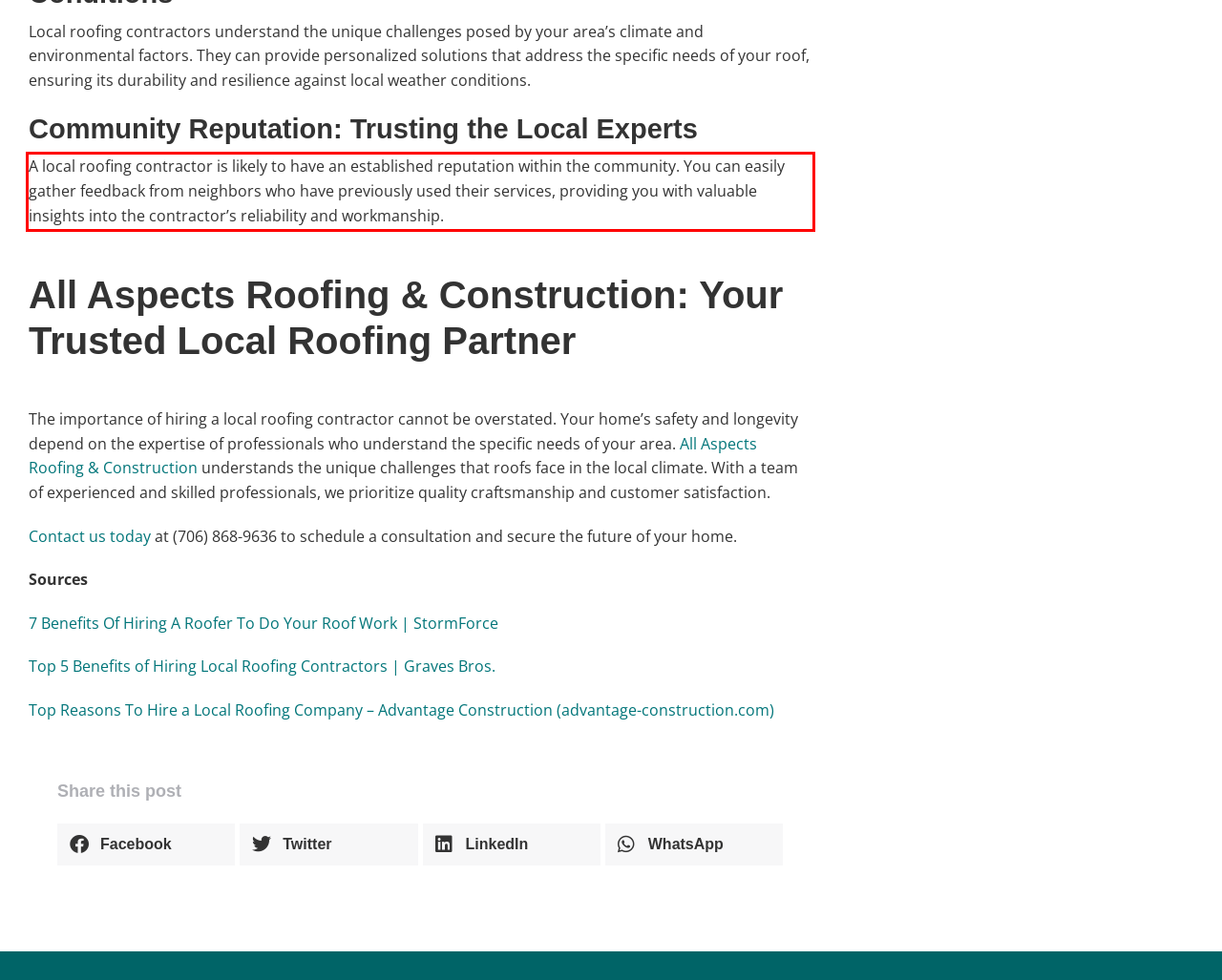Please perform OCR on the text content within the red bounding box that is highlighted in the provided webpage screenshot.

A local roofing contractor is likely to have an established reputation within the community. You can easily gather feedback from neighbors who have previously used their services, providing you with valuable insights into the contractor’s reliability and workmanship.